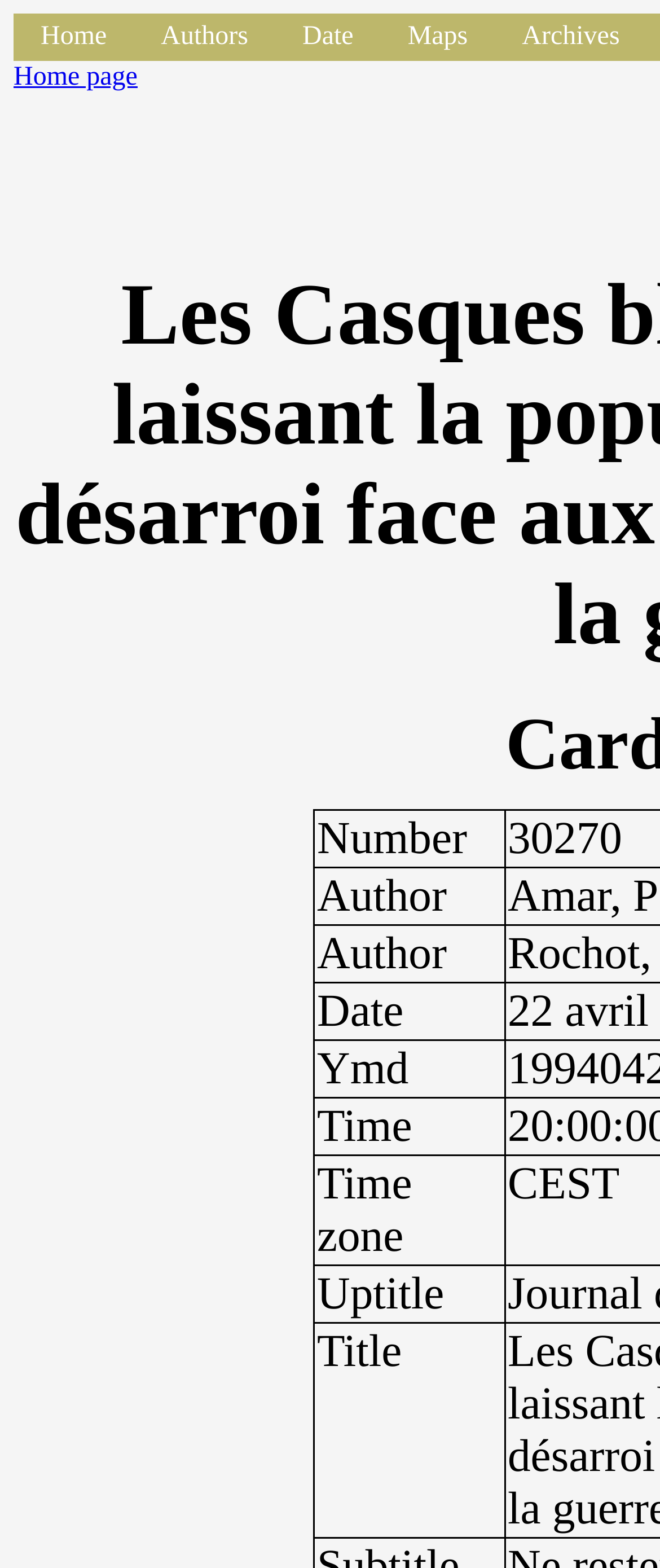Please find and report the primary heading text from the webpage.

Les Casques bleus quittent le Rwanda laissant la population dans un profond désarroi face aux règlements de compte et à la guerre civile